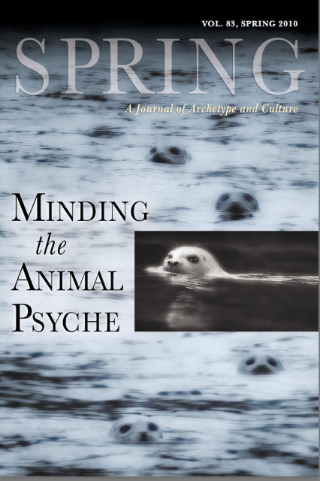What is the color of the photograph on the cover?
Kindly answer the question with as much detail as you can.

The caption specifically mentions that the photograph of a seal swimming is in black-and-white, which adds to the overall serene and thought-provoking atmosphere of the cover design.